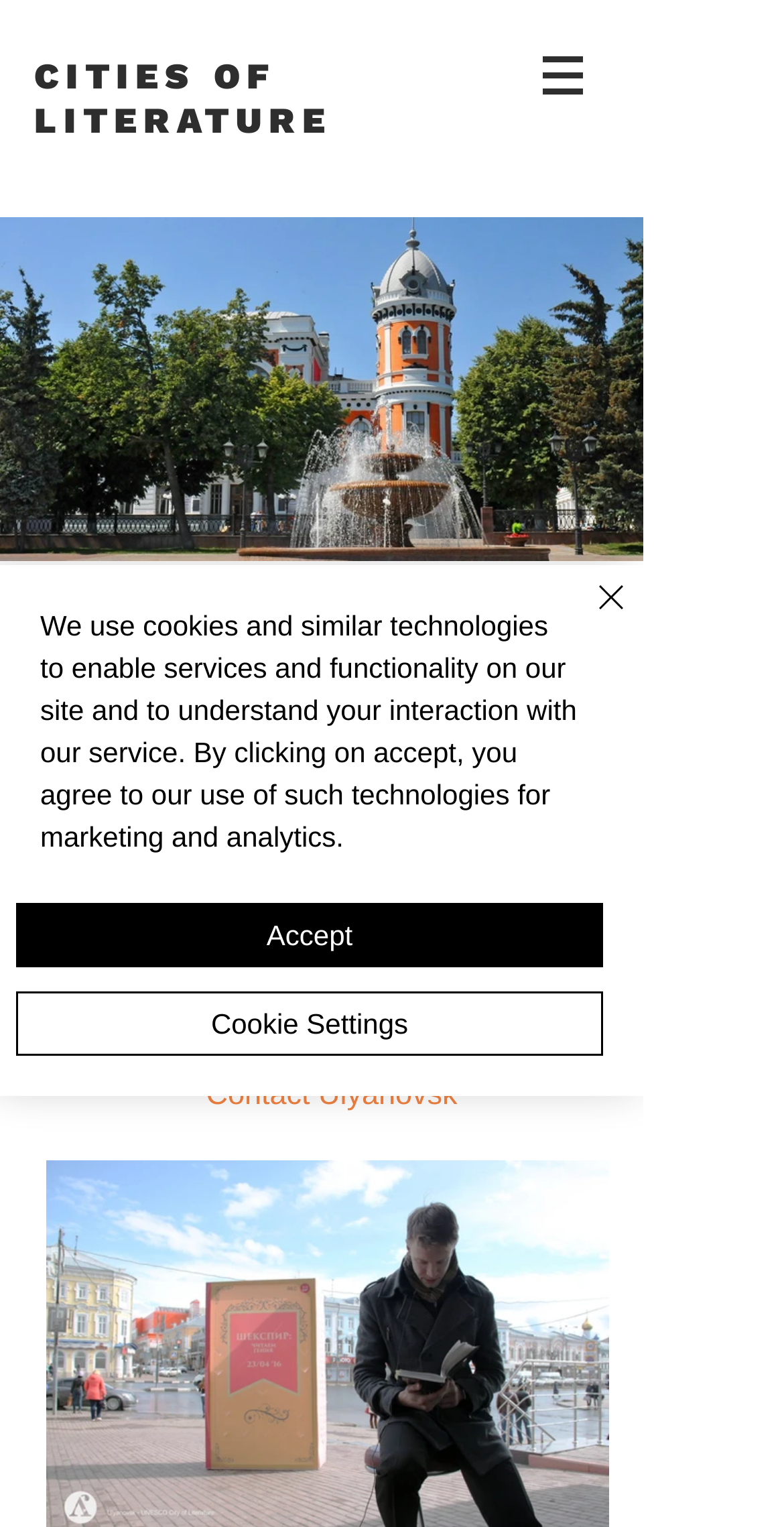Respond to the question below with a concise word or phrase:
What languages are spoken in Ulyanovsk?

Russian, Tatar, Chuvash, Mordovian